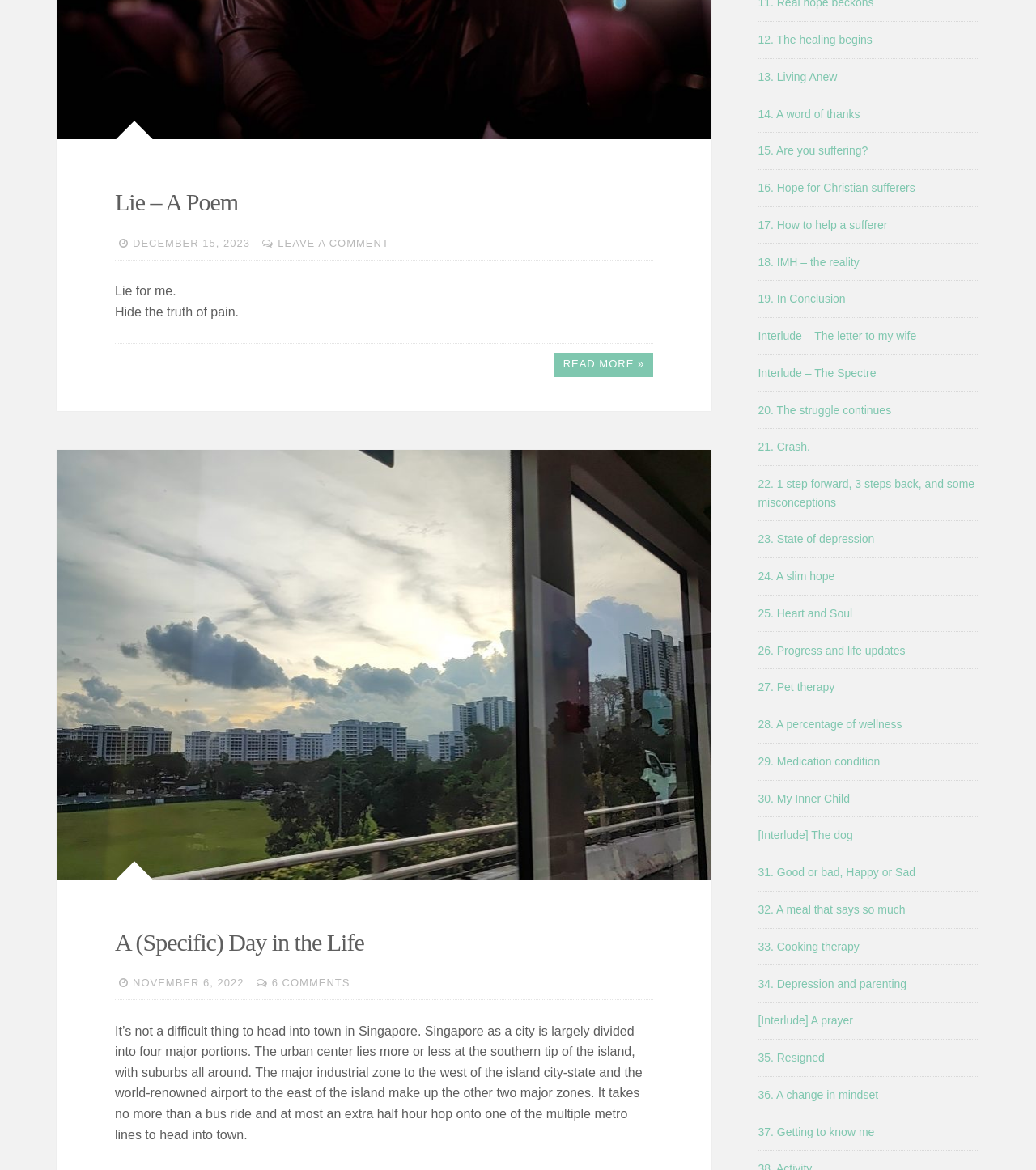Answer in one word or a short phrase: 
What is the date of the first post?

DECEMBER 15, 2023